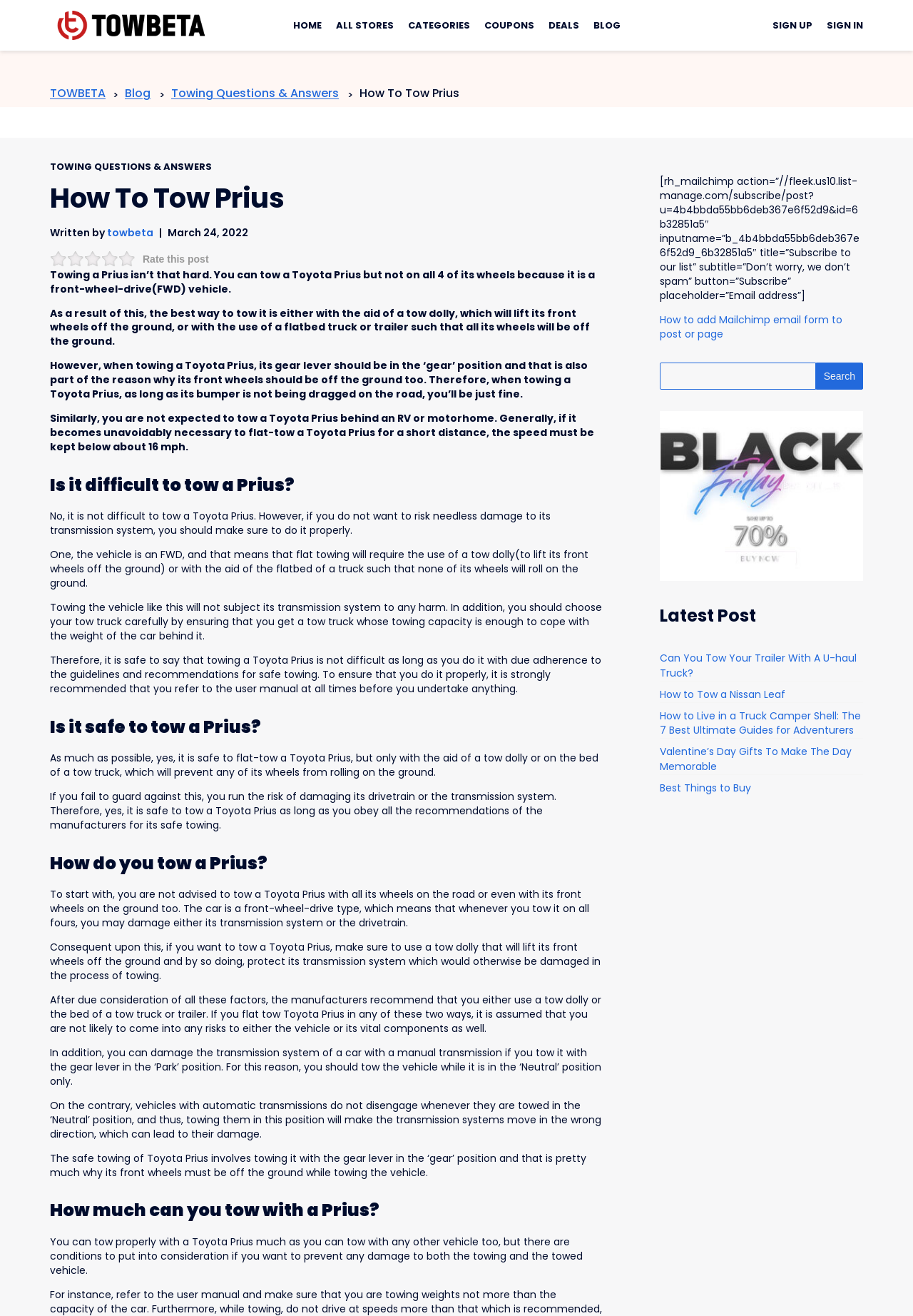Identify the bounding box coordinates for the region to click in order to carry out this instruction: "Check out the 'How to Tow a Nissan Leaf' article". Provide the coordinates using four float numbers between 0 and 1, formatted as [left, top, right, bottom].

[0.723, 0.522, 0.86, 0.533]